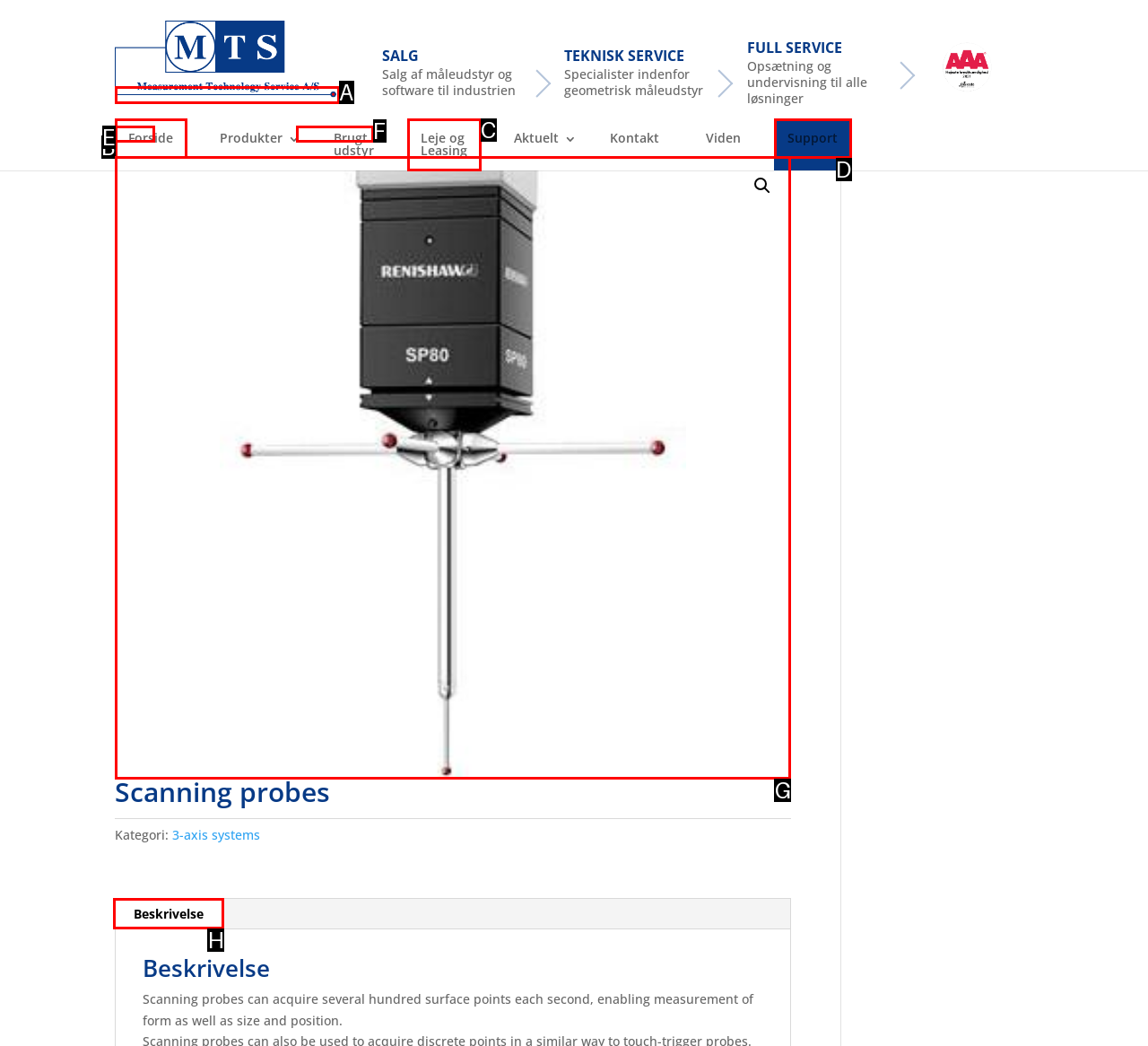Indicate which UI element needs to be clicked to fulfill the task: View Beskrivelse tab
Answer with the letter of the chosen option from the available choices directly.

H